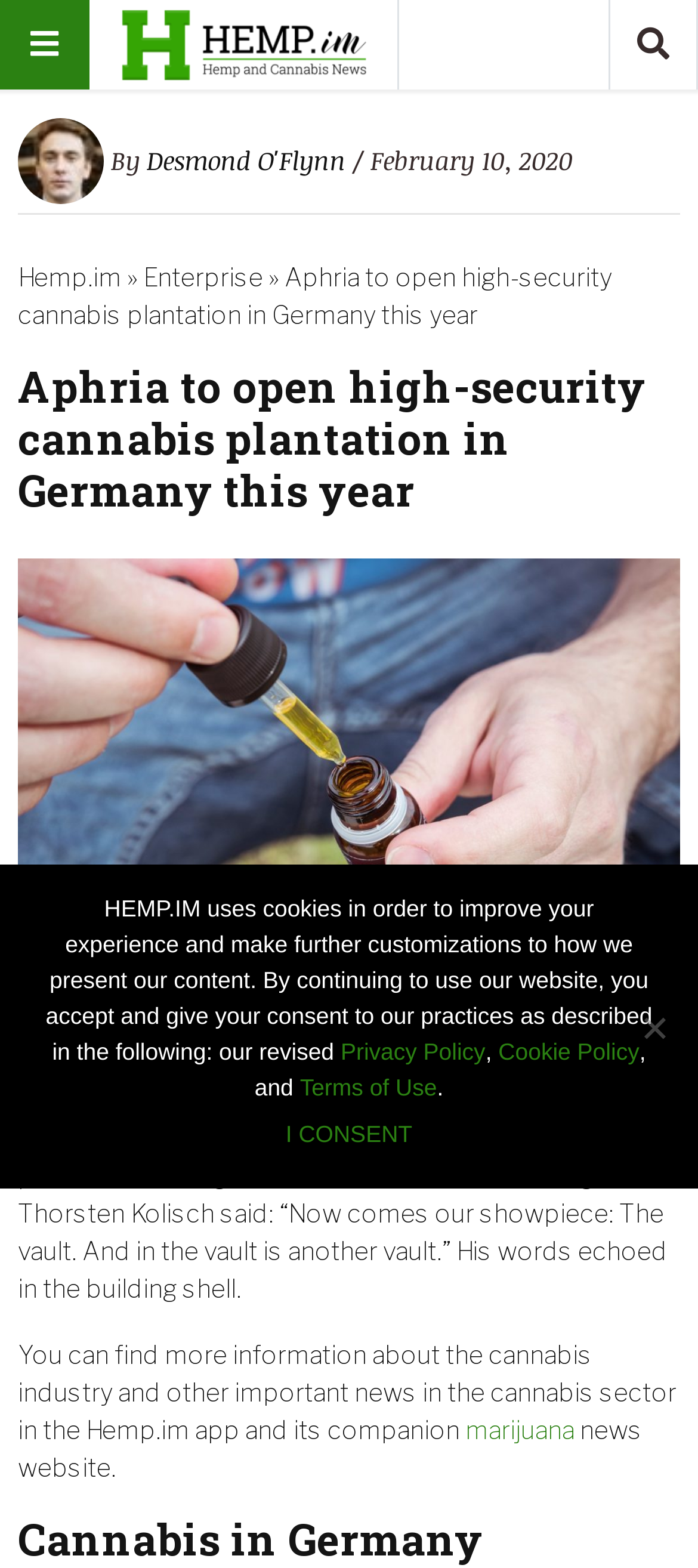Observe the image and answer the following question in detail: What is the name of the company opening a high-security cannabis plantation in Germany?

The answer can be found in the heading 'Aphria to open high-security cannabis plantation in Germany this year' which is located at the top of the webpage.